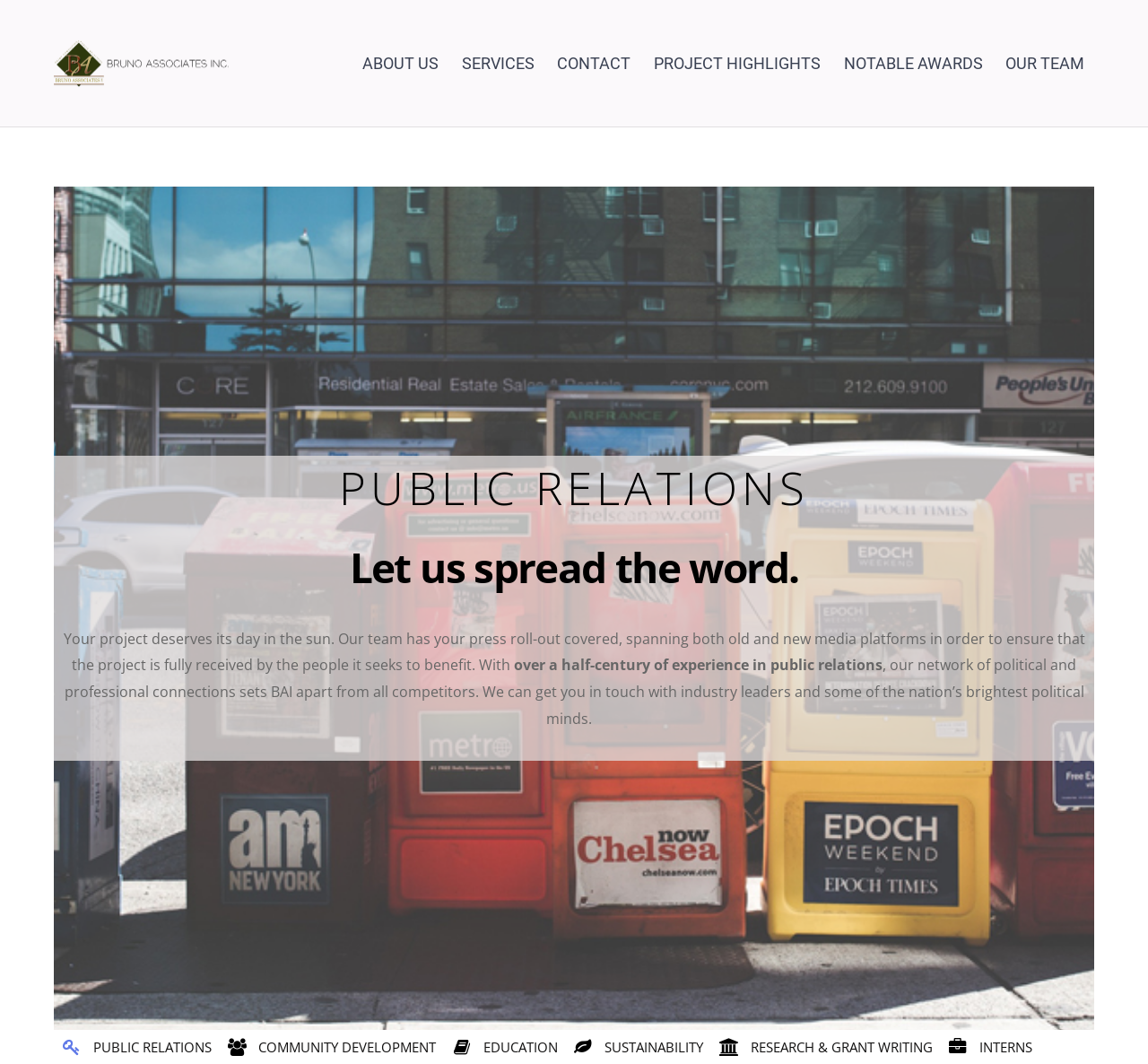From the screenshot, find the bounding box of the UI element matching this description: "EDUCATION". Supply the bounding box coordinates in the form [left, top, right, bottom], each a float between 0 and 1.

[0.387, 0.974, 0.493, 0.991]